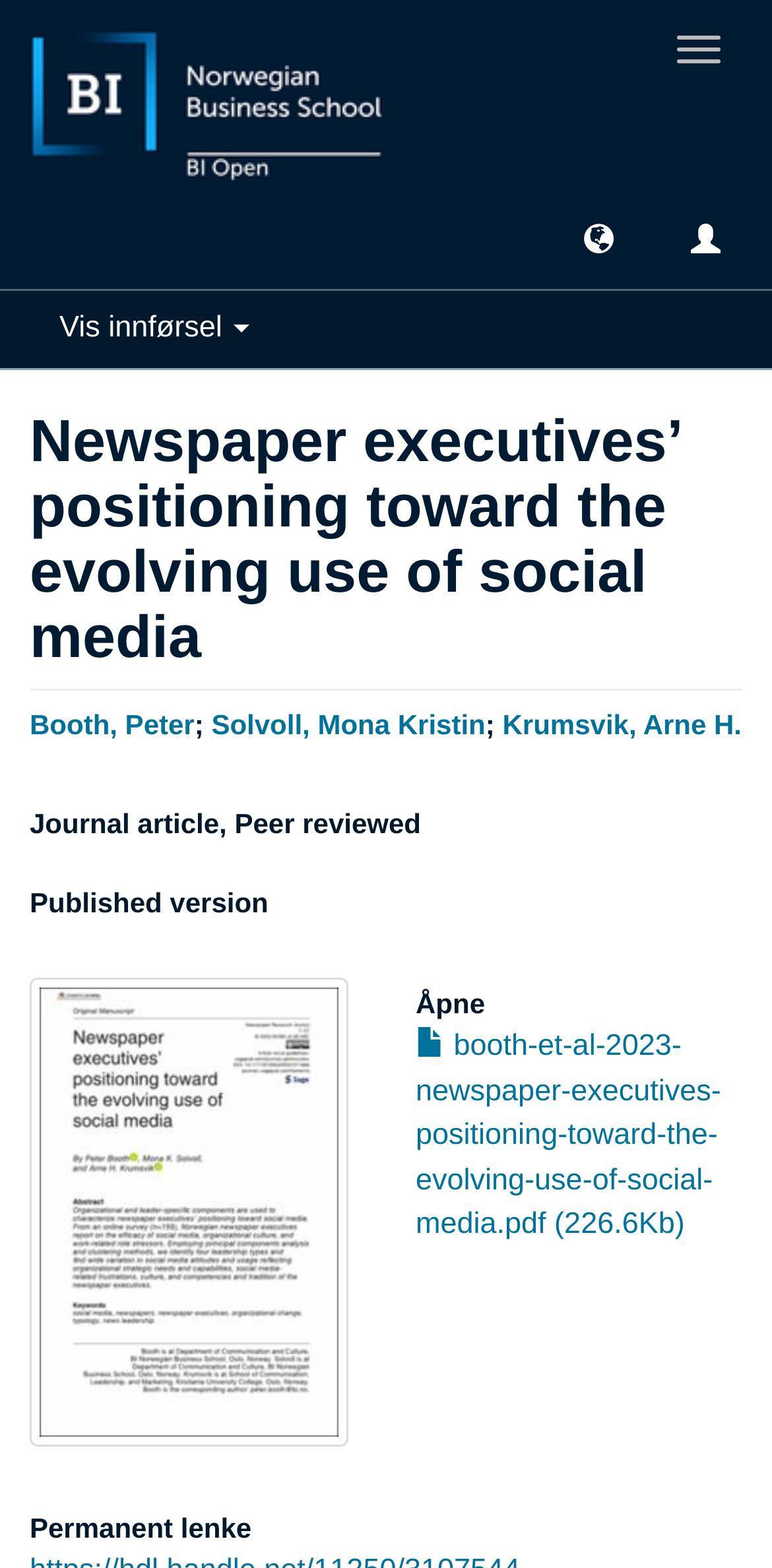Given the element description Vis innførsel, predict the bounding box coordinates for the UI element in the webpage screenshot. The format should be (top-left x, top-left y, bottom-right x, bottom-right y), and the values should be between 0 and 1.

[0.077, 0.198, 0.324, 0.22]